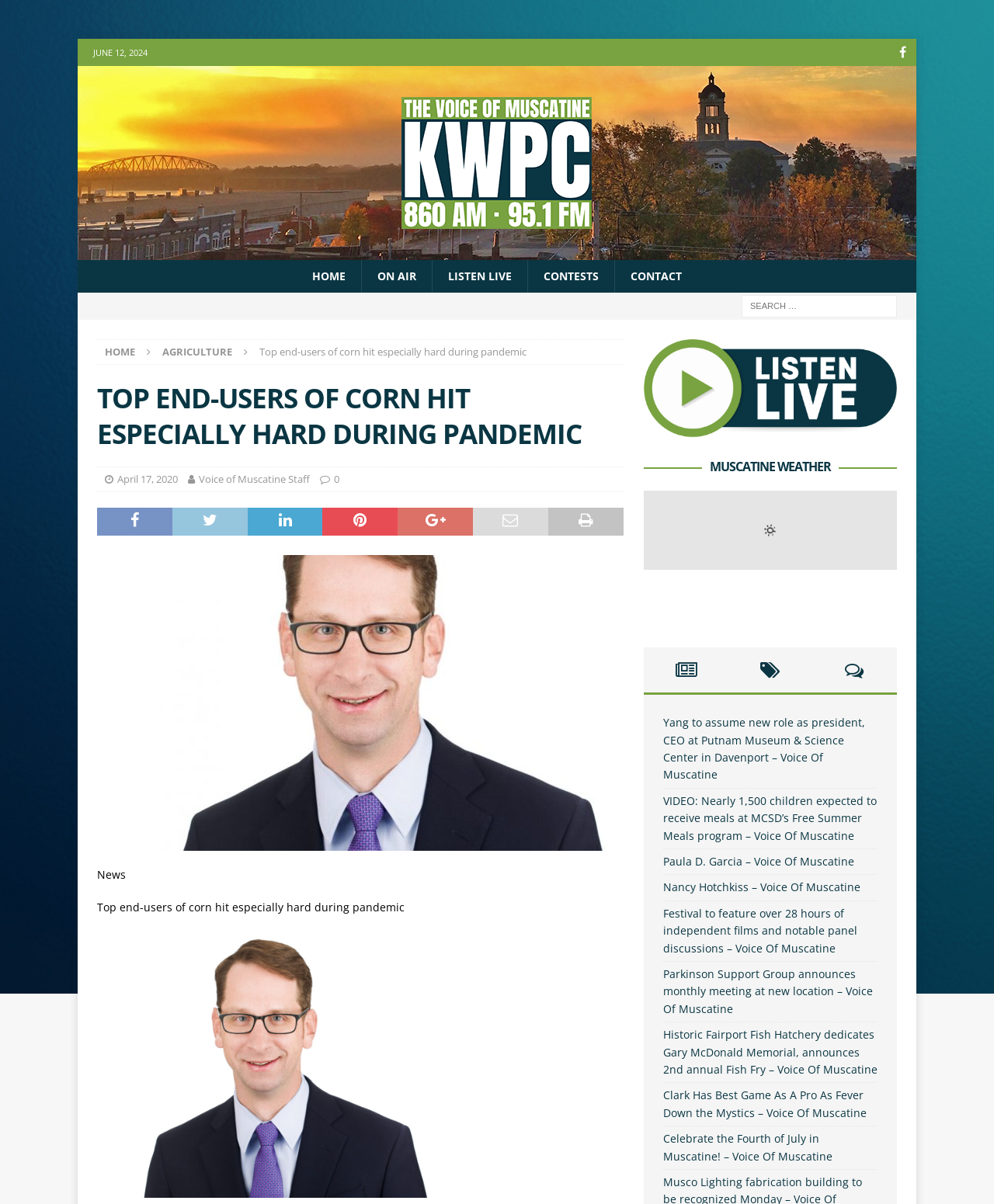Provide a short answer using a single word or phrase for the following question: 
What is the date of the news article?

JUNE 12, 2024